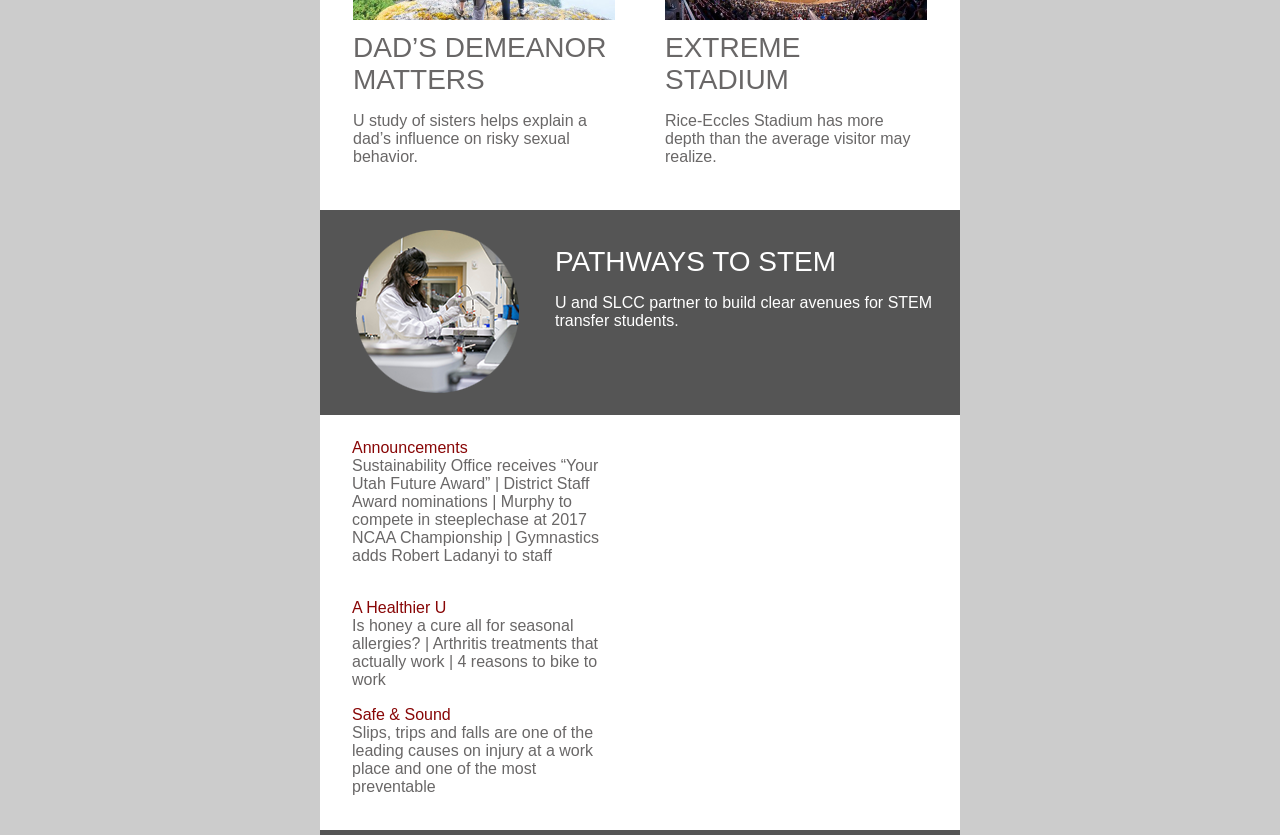Provide the bounding box coordinates of the HTML element described by the text: "Announcements".

[0.275, 0.525, 0.365, 0.546]